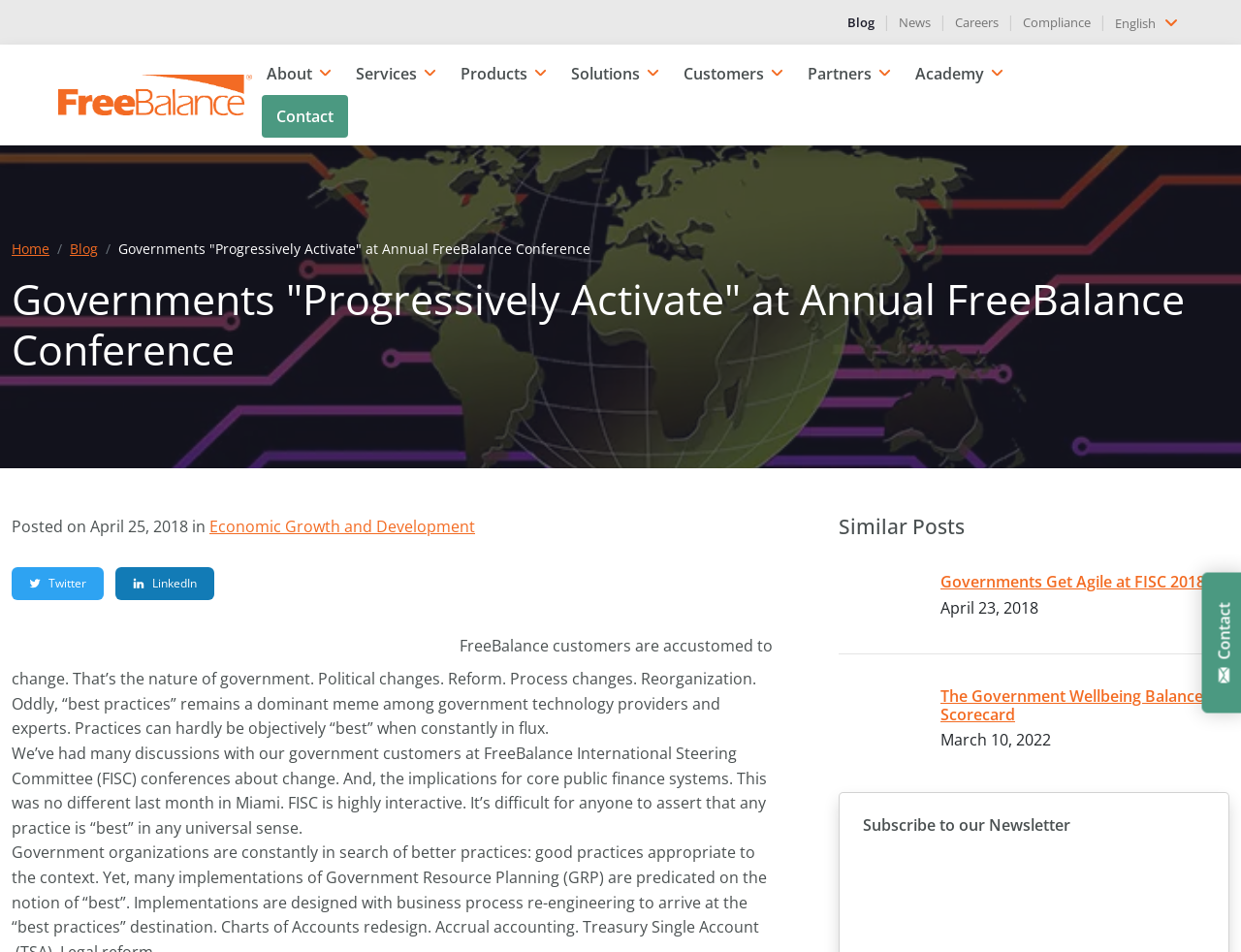Please locate the bounding box coordinates of the element that should be clicked to complete the given instruction: "Search for something".

[0.942, 0.088, 0.953, 0.111]